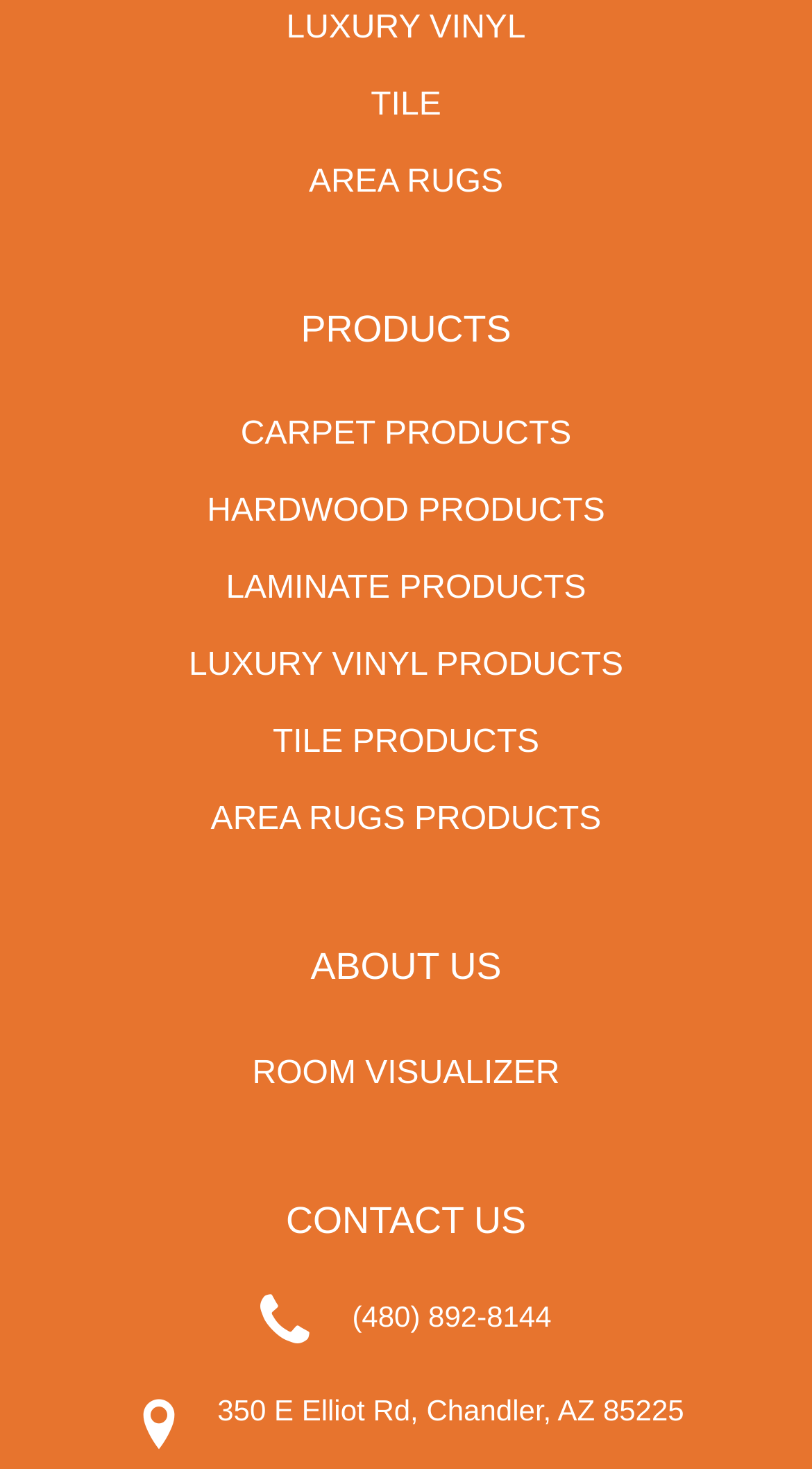Find the bounding box coordinates of the element I should click to carry out the following instruction: "Call (480) 892-8144".

[0.321, 0.877, 0.679, 0.92]